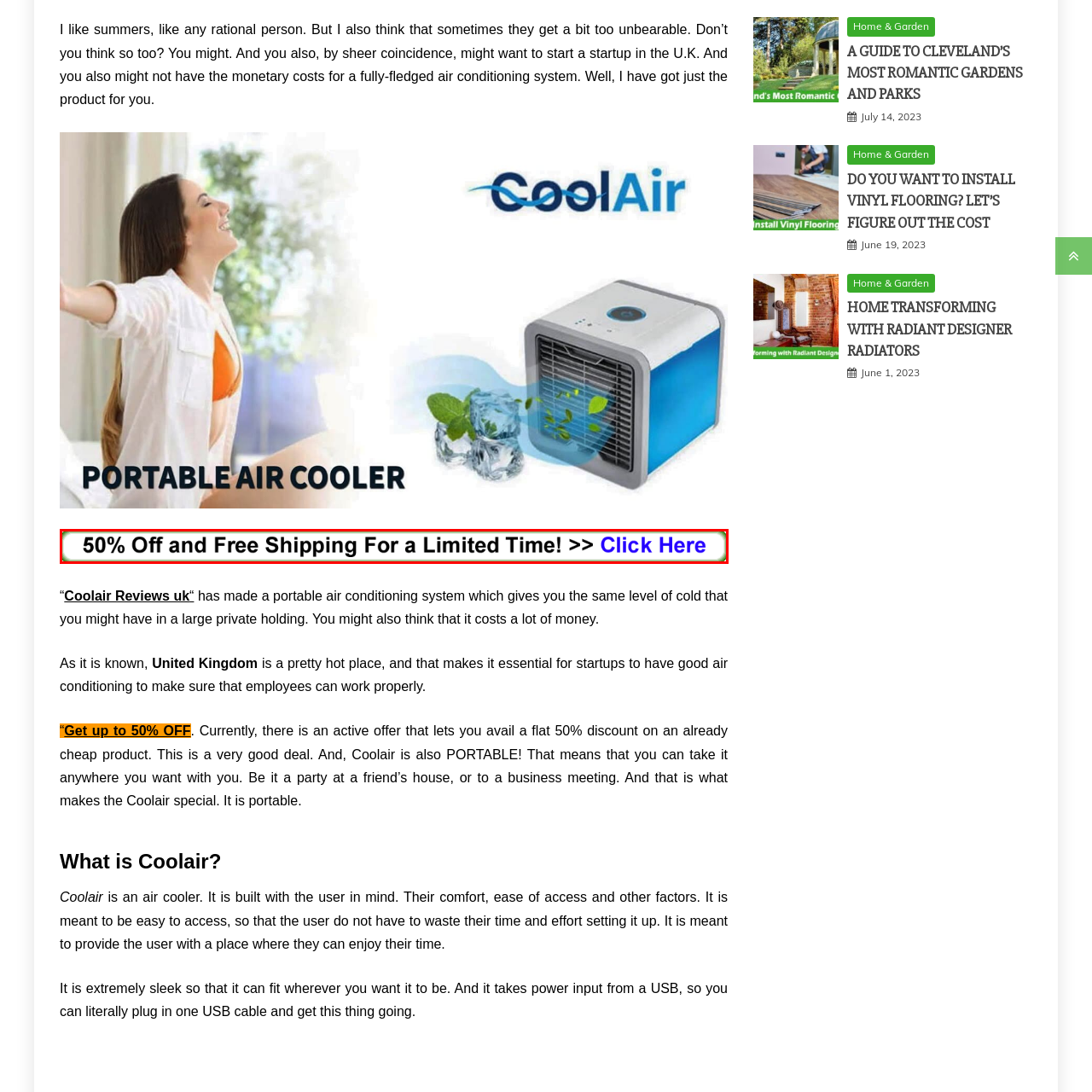Study the part of the image enclosed in the turquoise frame and answer the following question with detailed information derived from the image: 
What is the additional incentive?

The promotional banner not only offers a 50% discount but also provides free shipping as an additional incentive to attract customers and prompt immediate action.